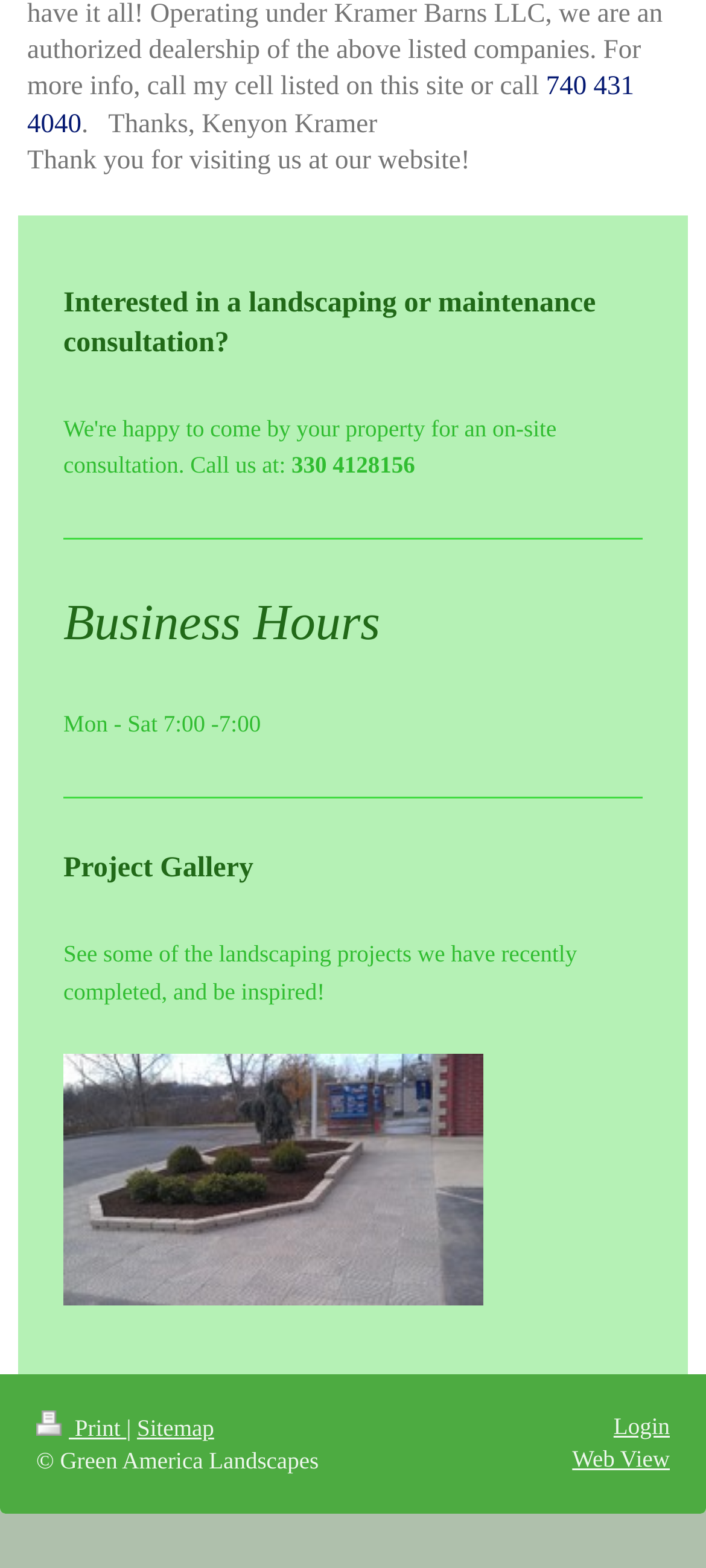Answer in one word or a short phrase: 
What is the company's phone number?

330 4128156